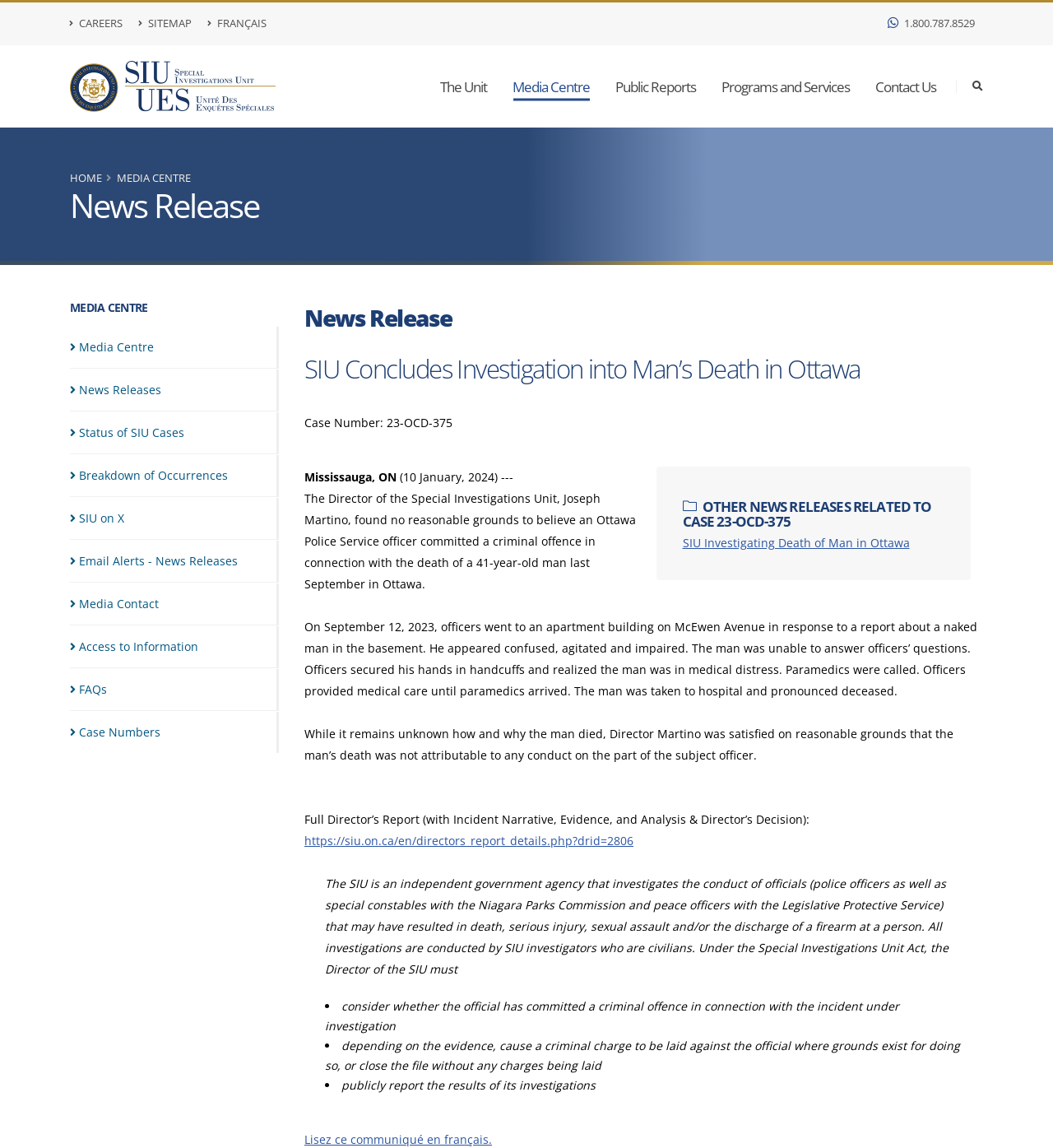Determine the bounding box coordinates of the clickable region to carry out the instruction: "View News Releases".

[0.066, 0.322, 0.265, 0.358]